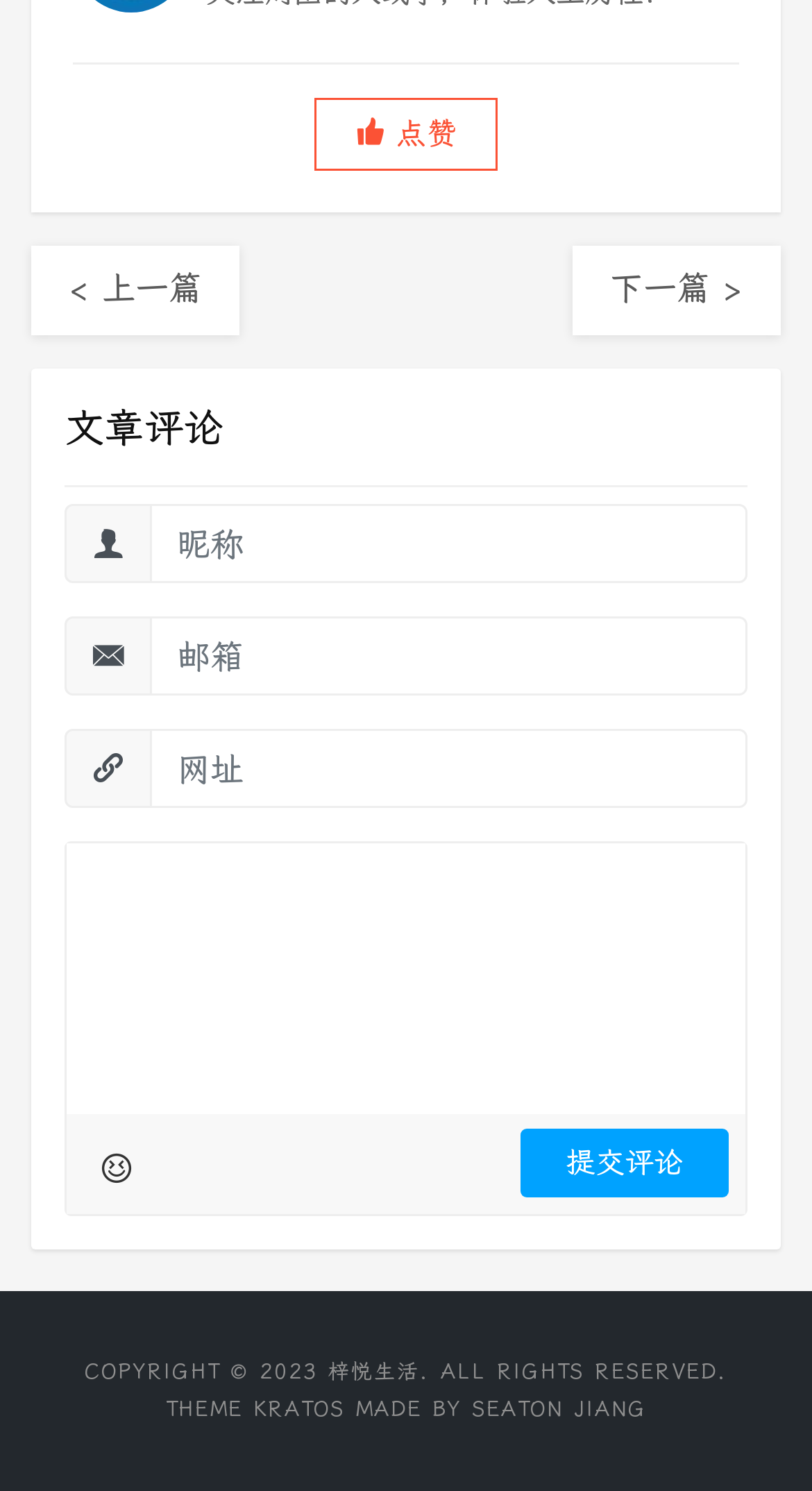What is the relationship between the links '< 上一篇' and '下一篇 >'?
Carefully analyze the image and provide a detailed answer to the question.

The links '< 上一篇' and '下一篇 >' are likely navigation links to previous and next articles or comments. The '<' symbol suggests going back or previous, while the '>' symbol suggests going forward or next.